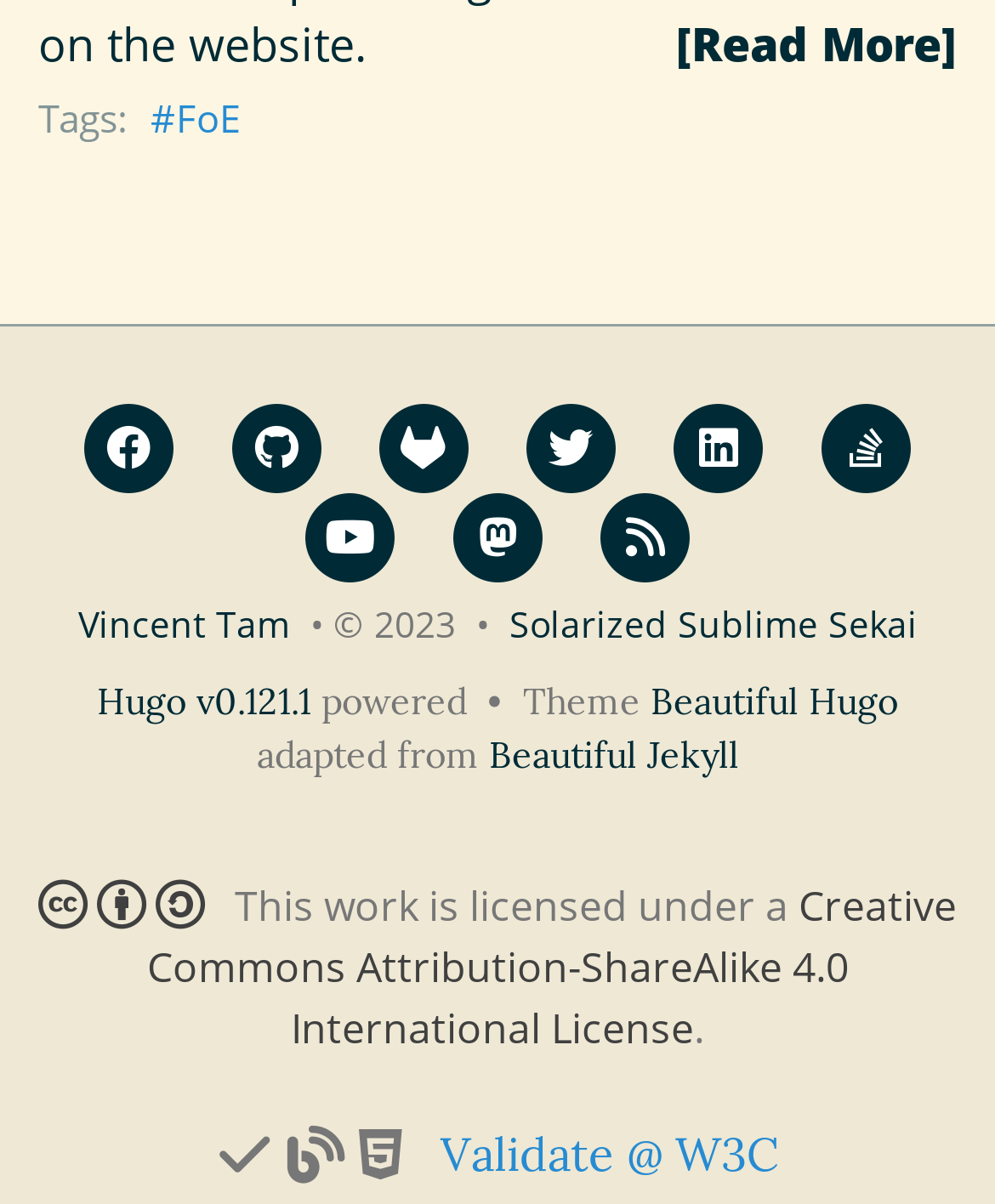Respond with a single word or phrase to the following question: What is the license of the website's content?

Creative Commons Attribution-ShareAlike 4.0 International License